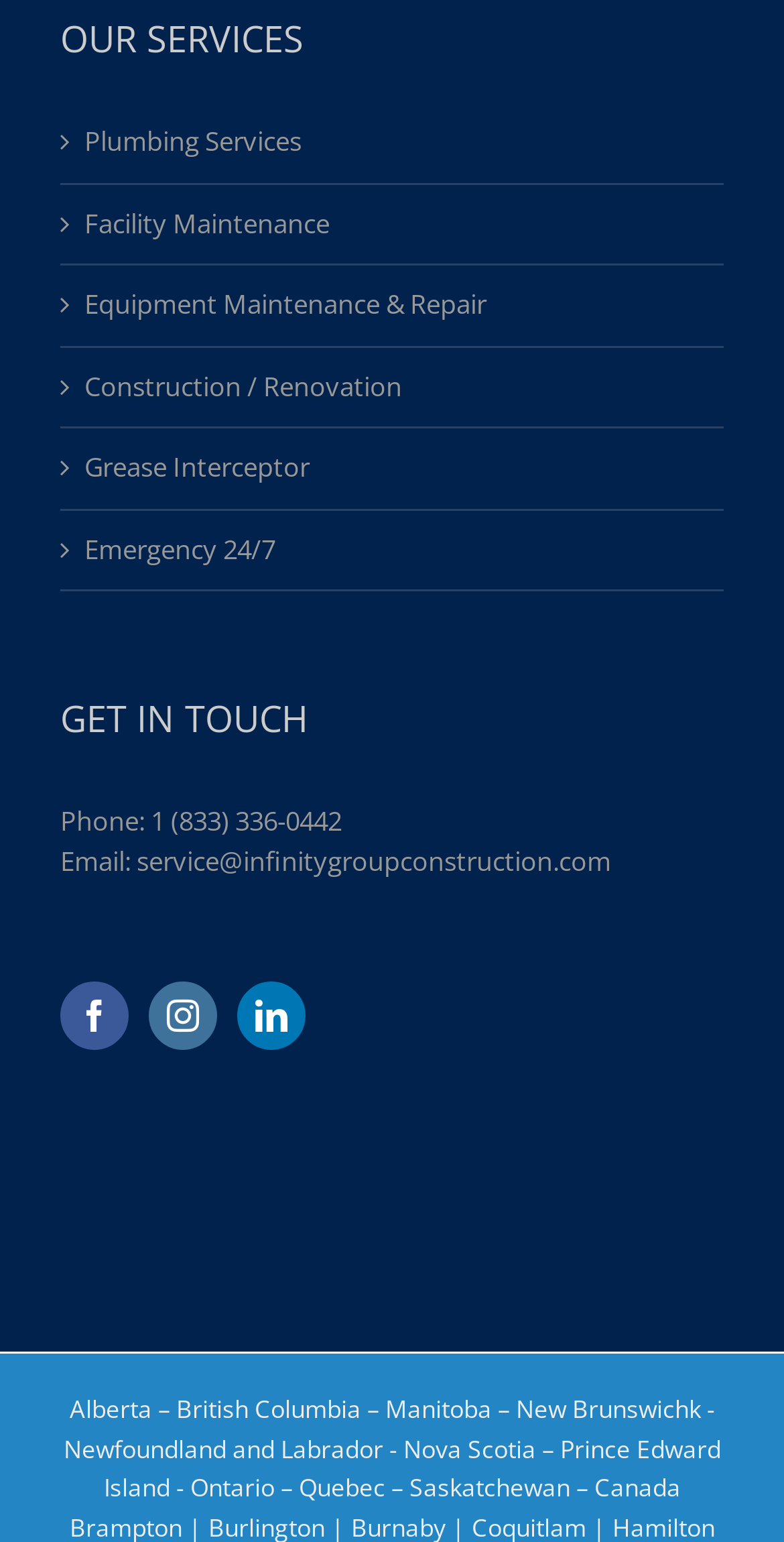Please analyze the image and provide a thorough answer to the question:
How many social media platforms are linked on the webpage?

There are 3 social media platforms linked on the webpage, which are Facebook, Instagram, and LinkedIn, and they are listed under the 'GET IN TOUCH' section.